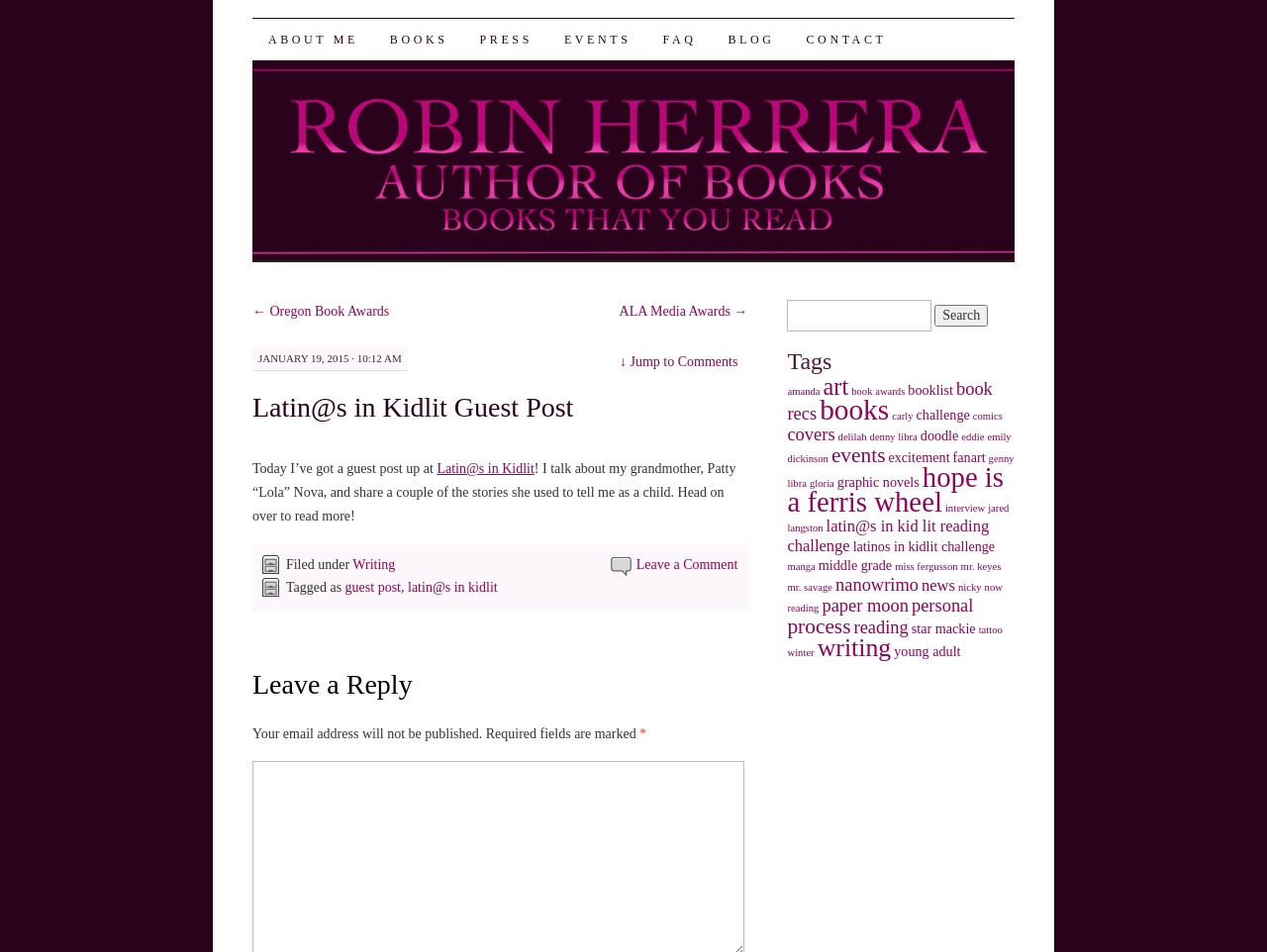Pinpoint the bounding box coordinates of the clickable area needed to execute the instruction: "Search for something". The coordinates should be specified as four float numbers between 0 and 1, i.e., [left, top, right, bottom].

[0.621, 0.315, 0.735, 0.348]